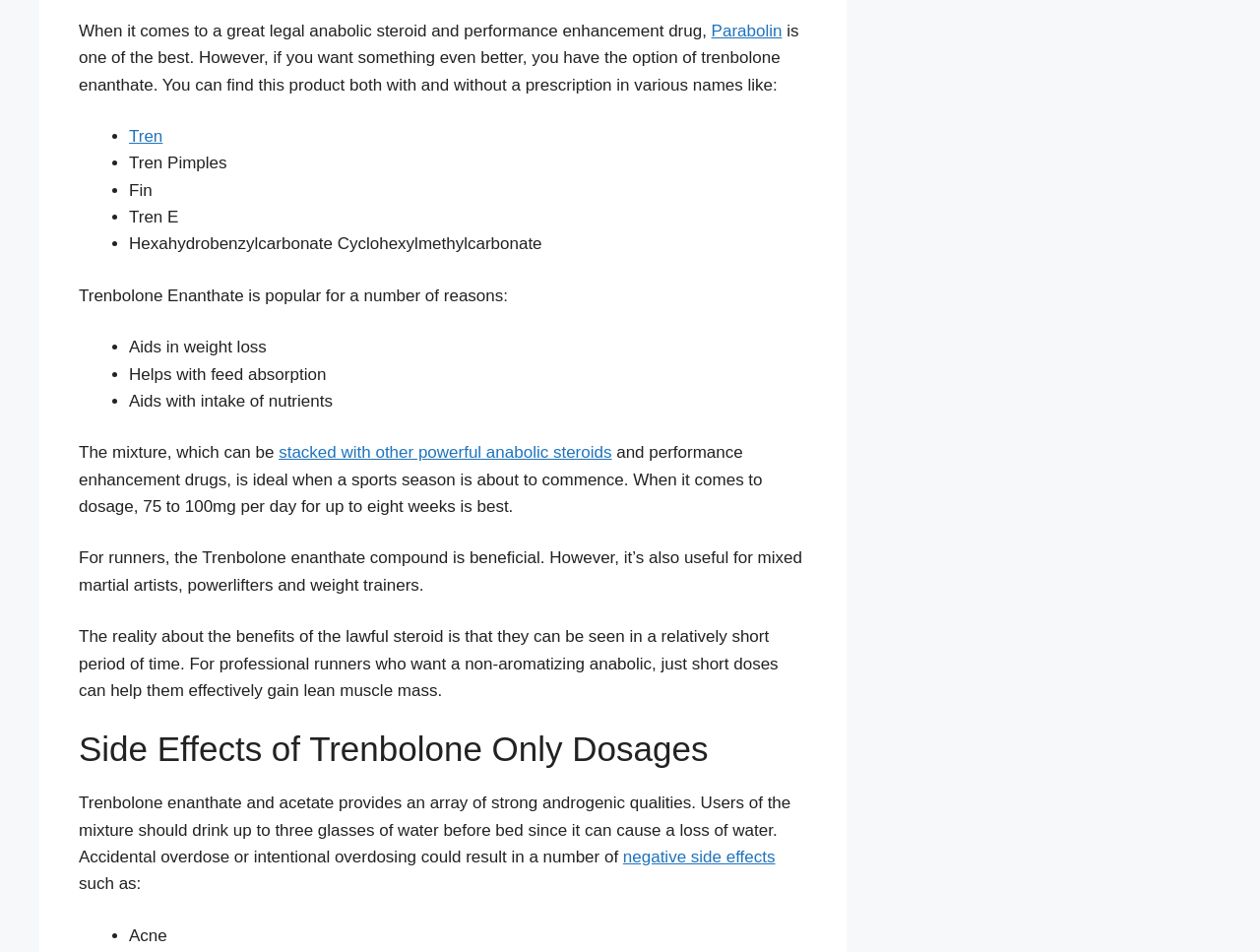Using the description "negative side effects", locate and provide the bounding box of the UI element.

[0.494, 0.89, 0.615, 0.91]